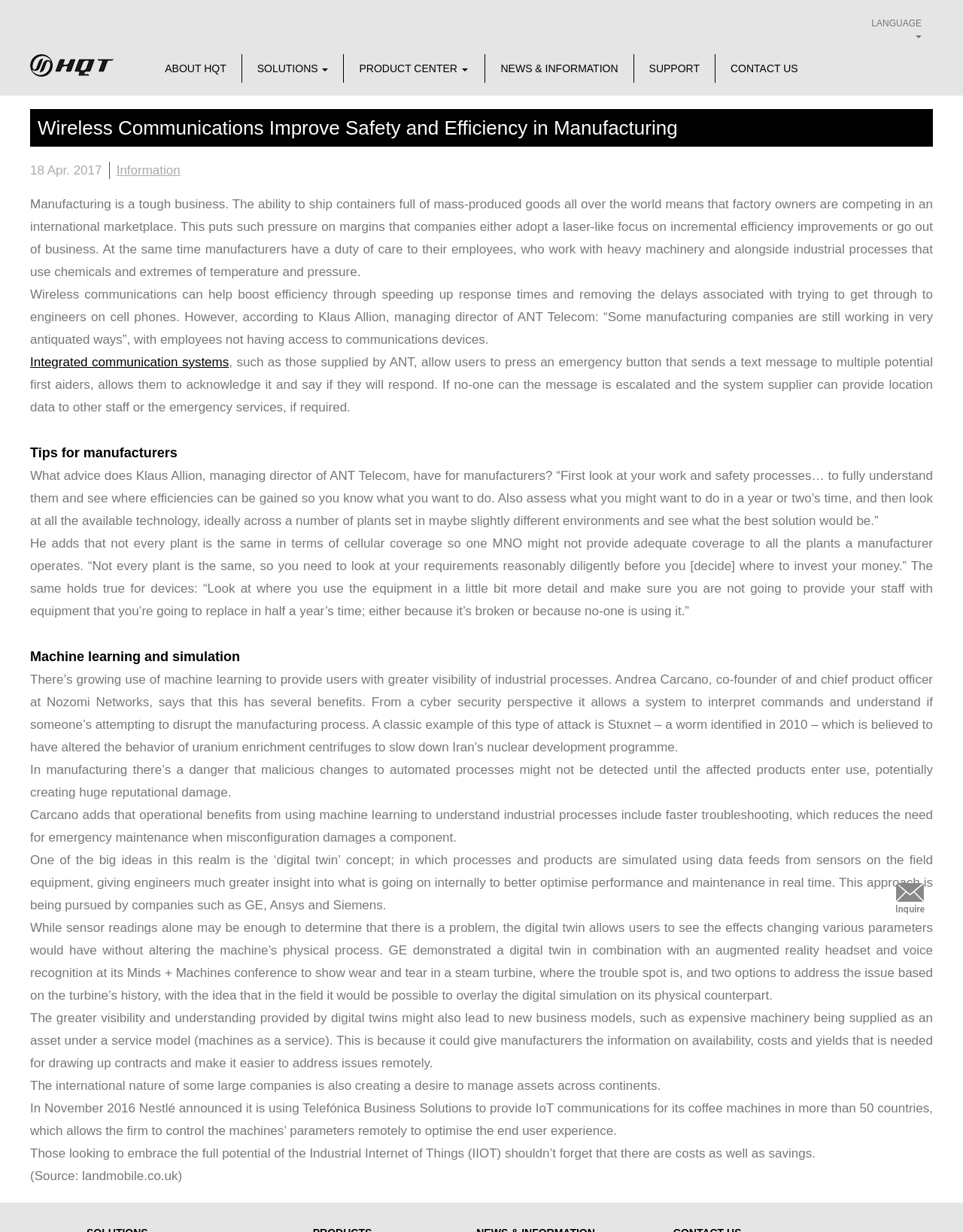What is the name of the conference where GE demonstrated a digital twin?
Using the image as a reference, answer with just one word or a short phrase.

Minds + Machines